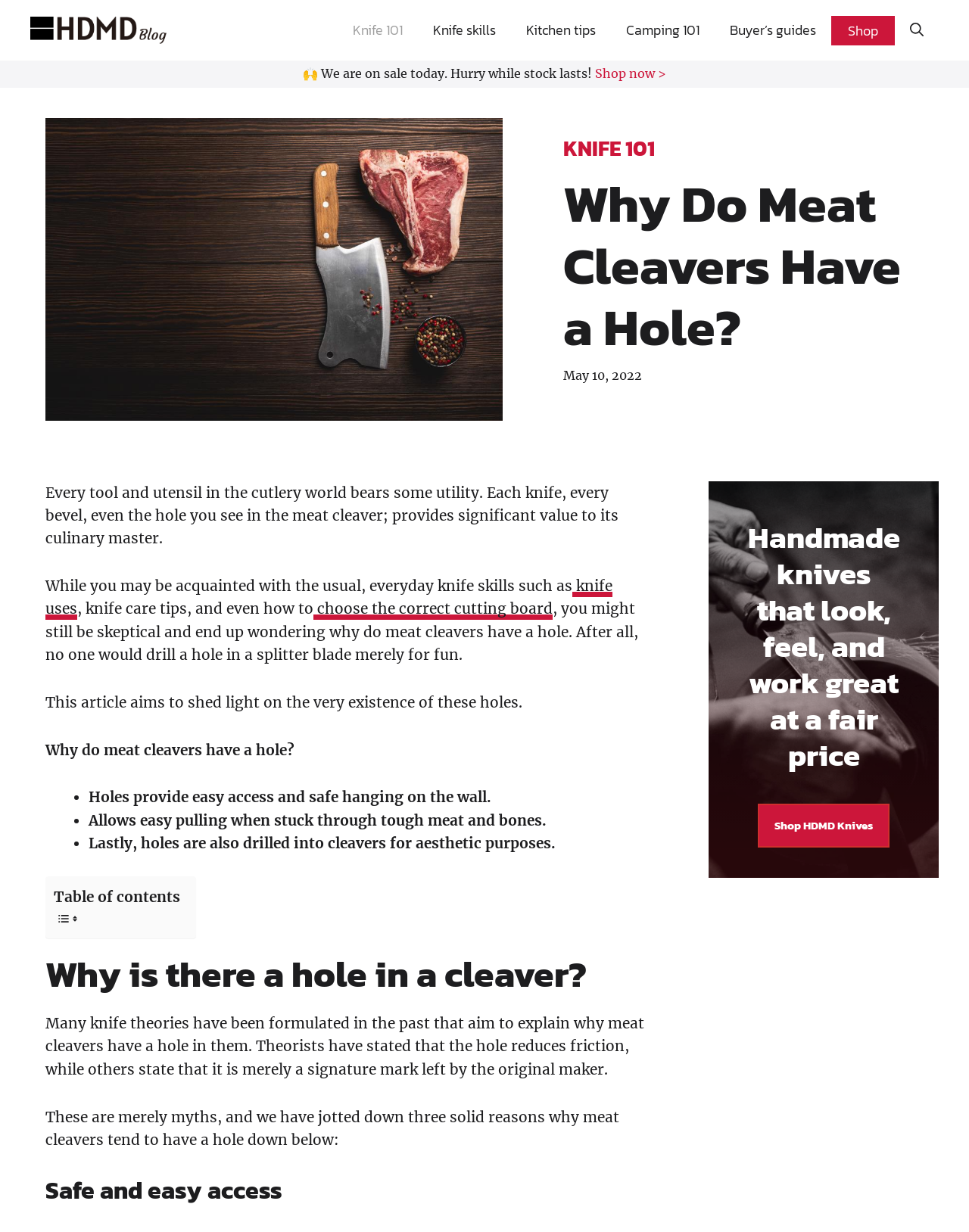Locate the bounding box coordinates of the element that should be clicked to execute the following instruction: "Shop now".

[0.614, 0.053, 0.688, 0.066]